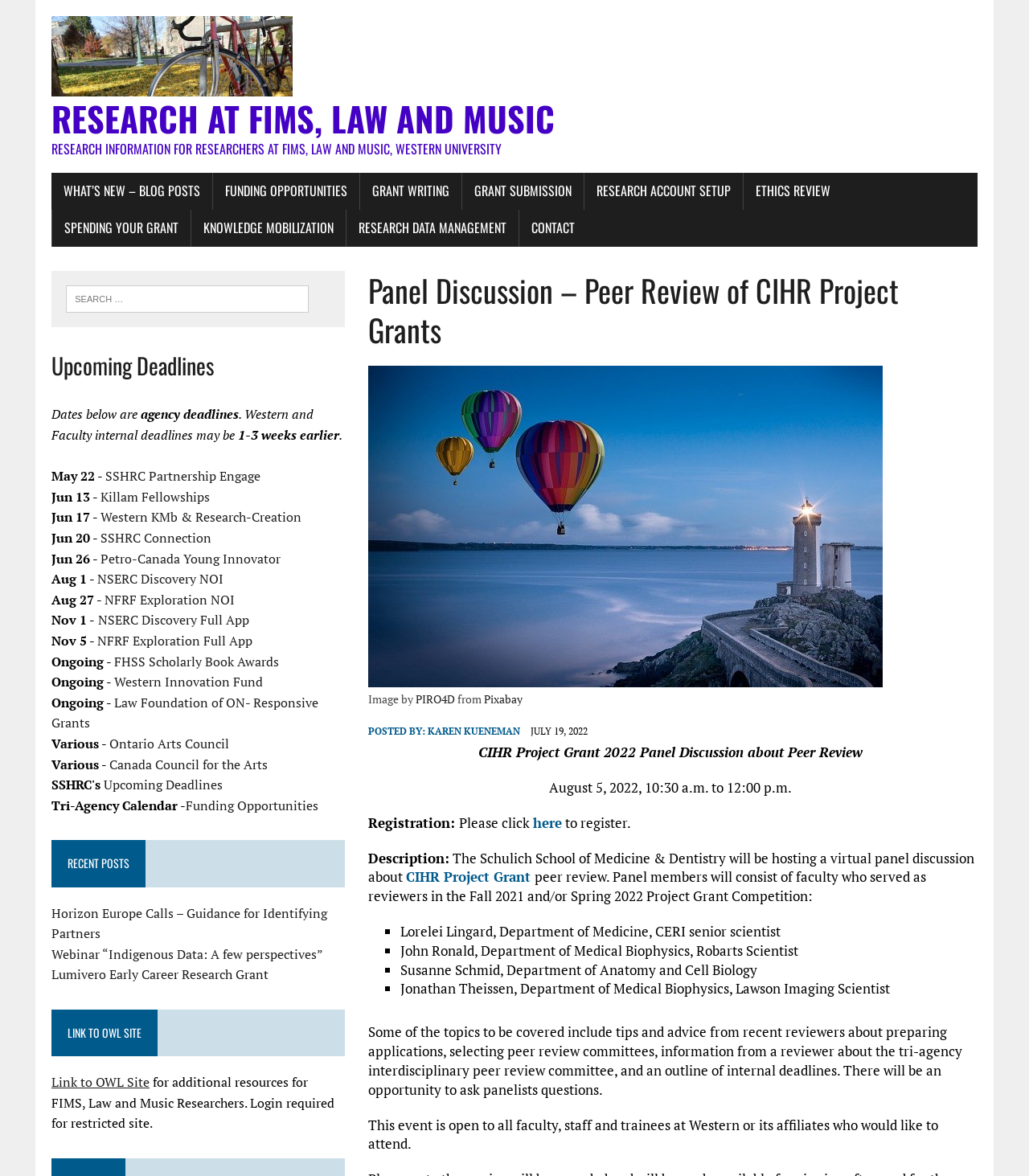Can you look at the image and give a comprehensive answer to the question:
What is the date of the panel discussion?

I found the date by reading the description of the event, which mentions 'August 5, 2022, 10:30 a.m. to 12:00 p.m.'.